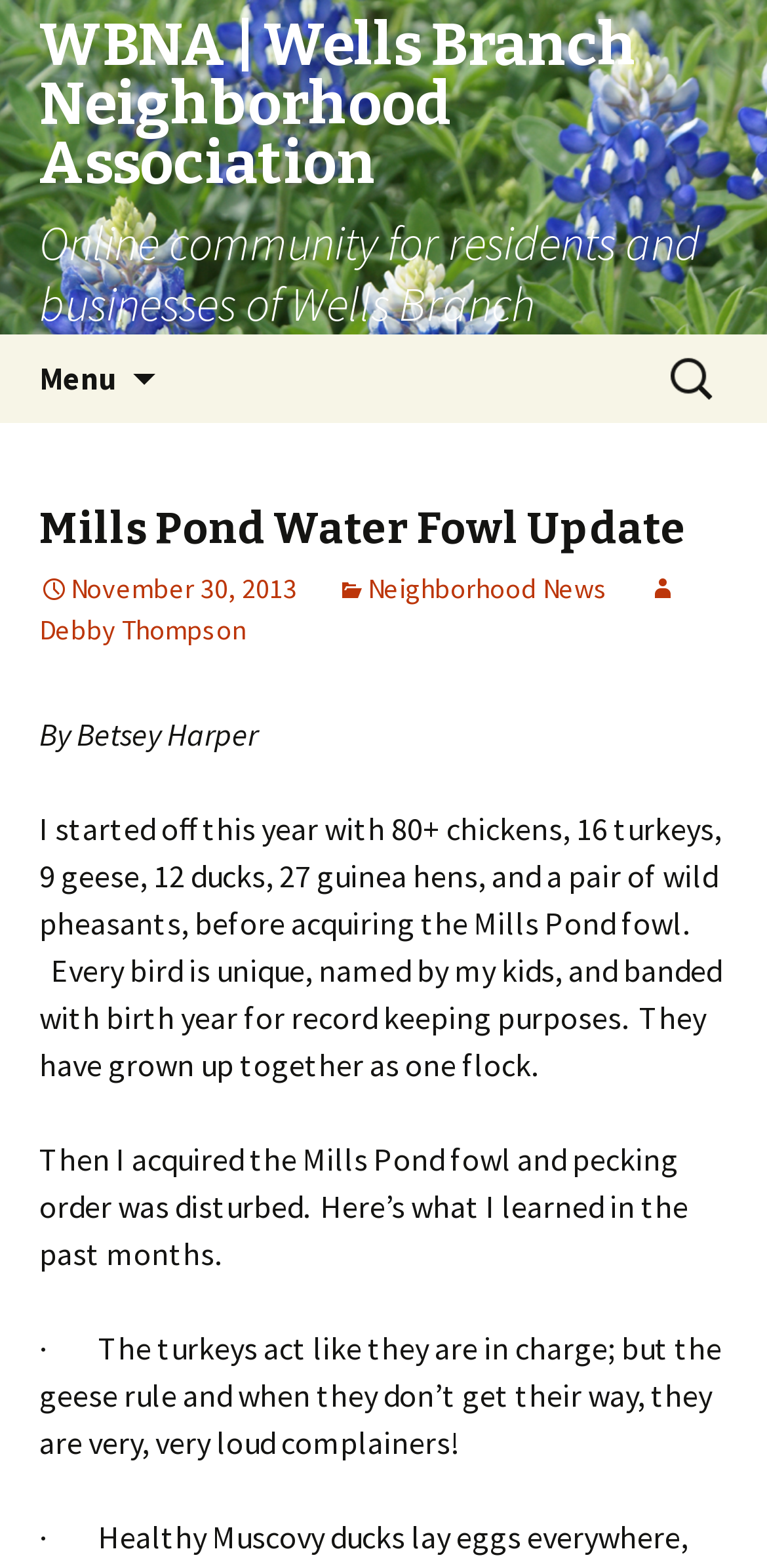Provide a brief response to the question using a single word or phrase: 
How many guinea hens are mentioned?

27